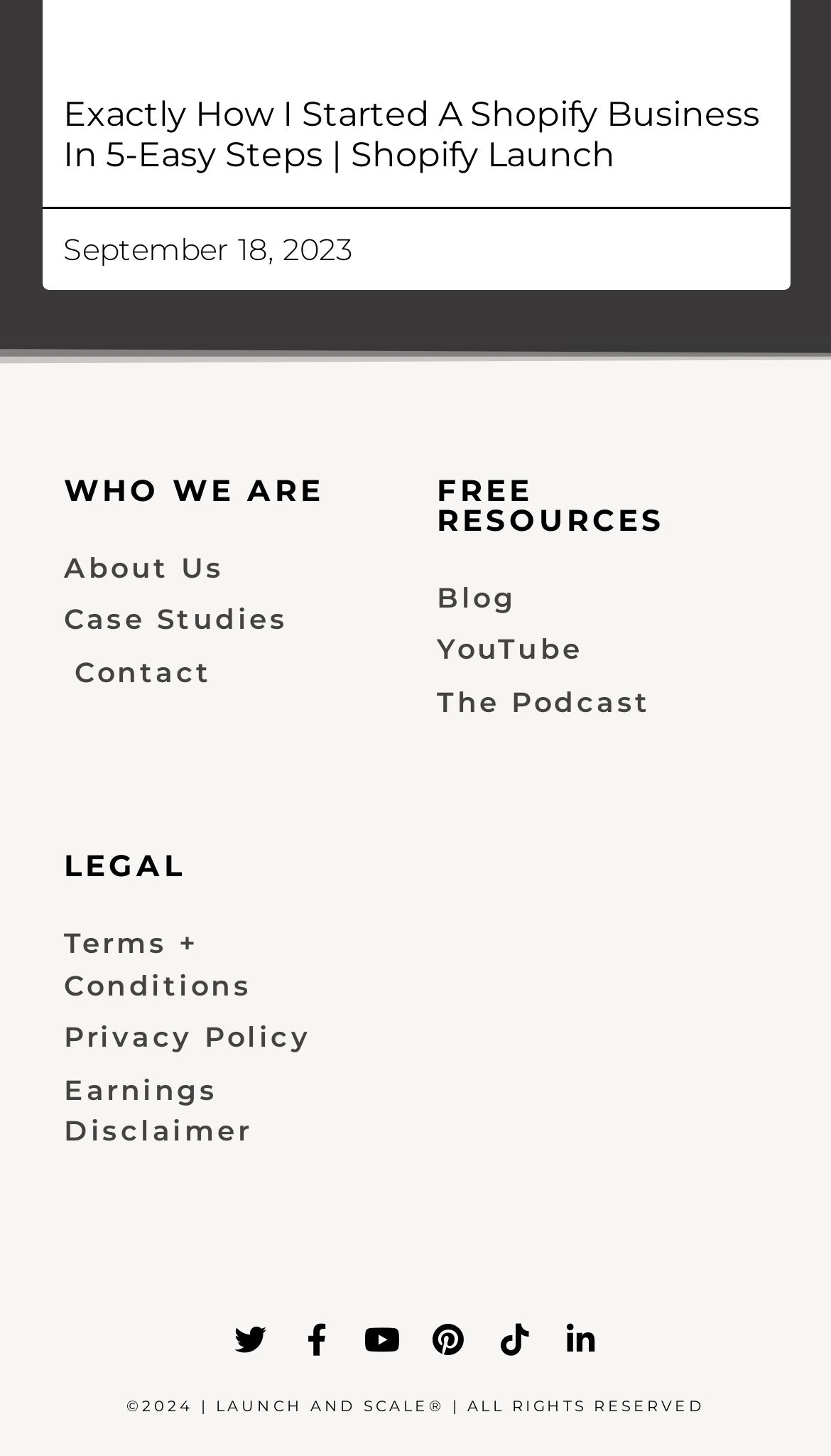Determine the bounding box coordinates of the clickable region to follow the instruction: "Read the blog".

[0.526, 0.397, 0.923, 0.425]